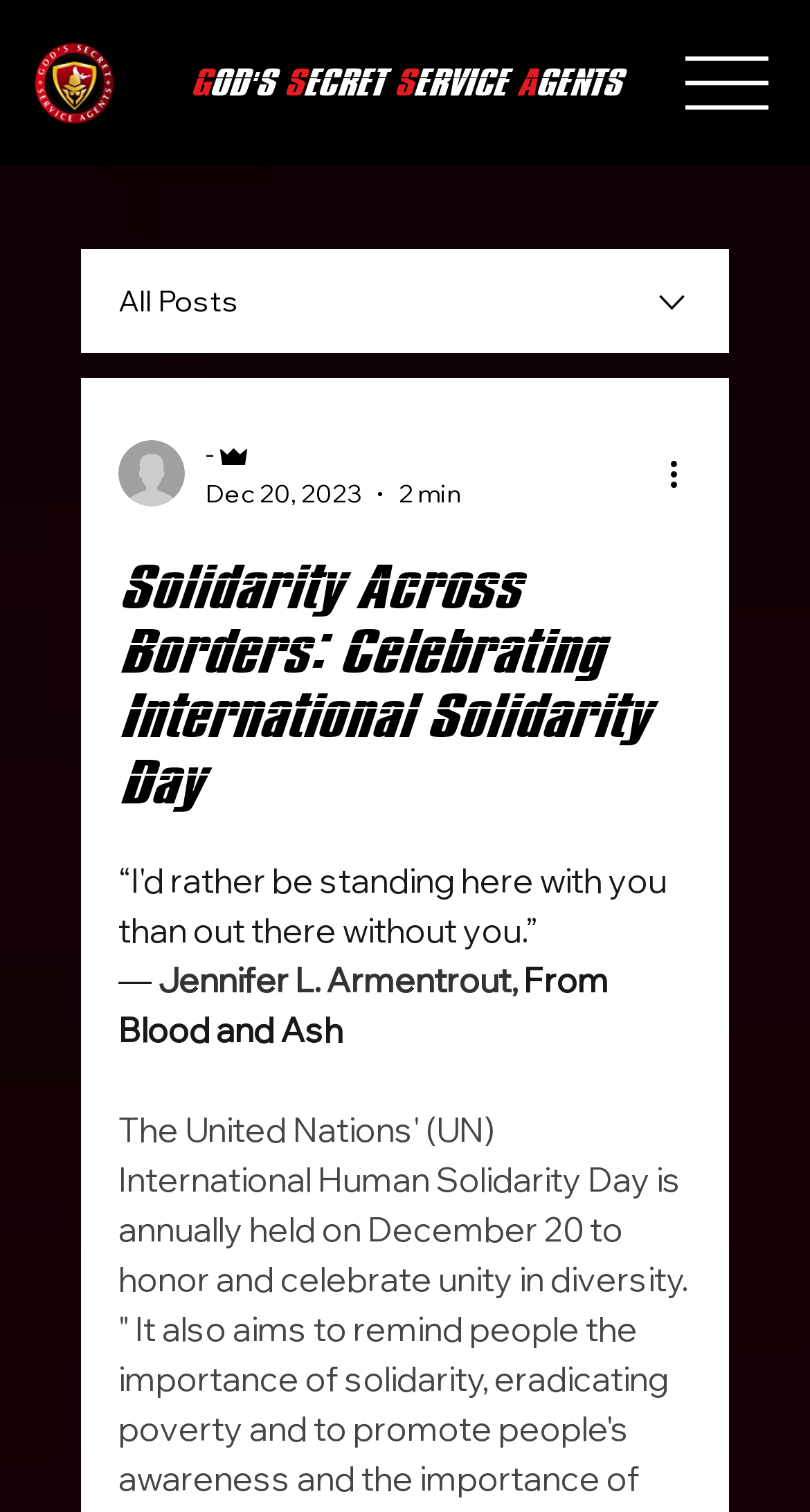What is the name of the author mentioned?
Examine the image and give a concise answer in one word or a short phrase.

Jennifer L. Armentrout